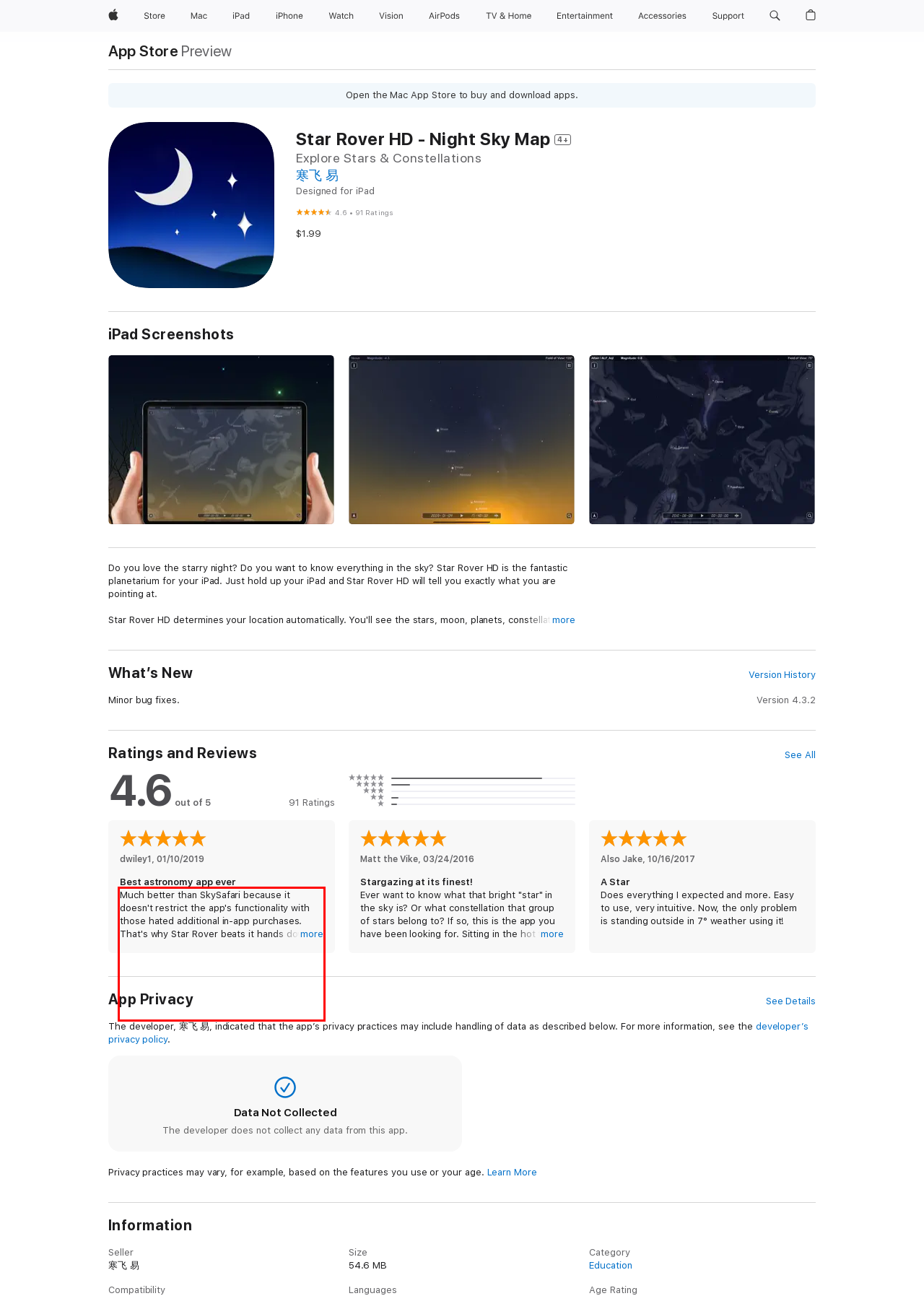Given a webpage screenshot with a red bounding box, perform OCR to read and deliver the text enclosed by the red bounding box.

Much better than SkySafari because it doesn't restrict the app's functionality with those hated additional in-app purchases. That's why Star Rover beats it hands down. Also this app is more detailed, has better UI and is better designed with much more detailed information--both visually and contextually than SkySafari and other lame competitors. The graphics are amazing! The developer(s) did a great job.